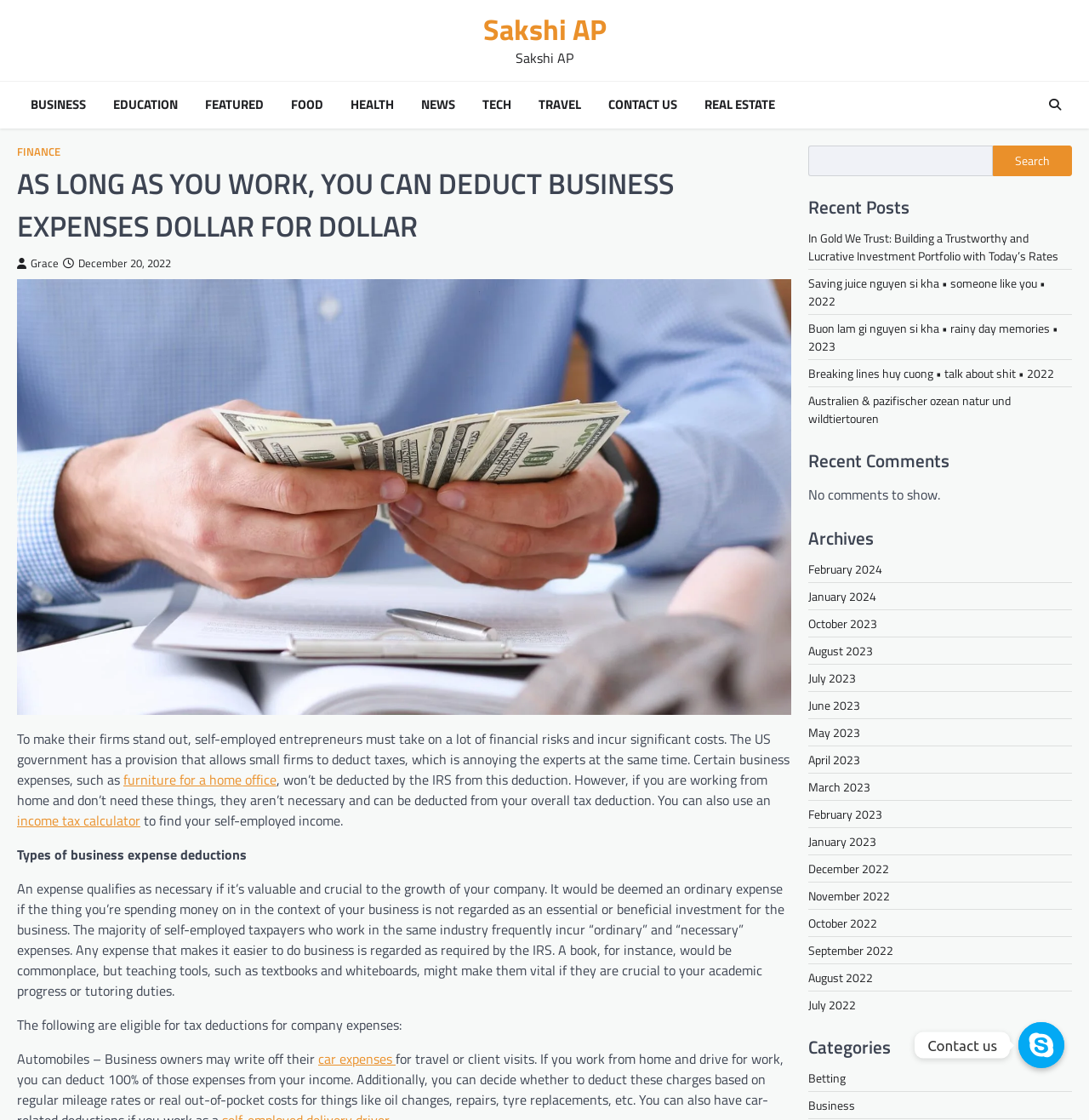What is the purpose of the 'Search' button?
Using the image as a reference, give a one-word or short phrase answer.

To search the website